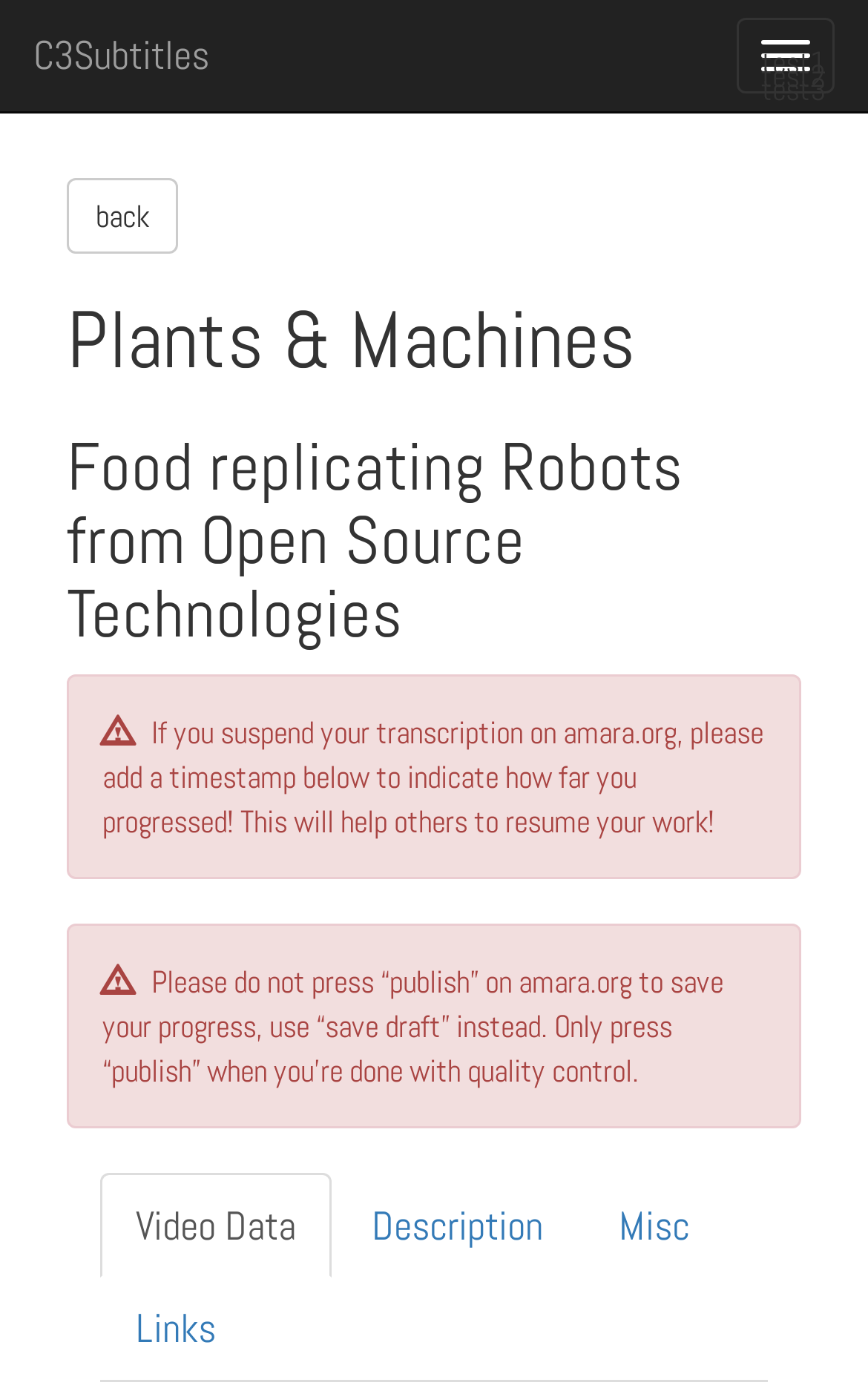Give a one-word or one-phrase response to the question: 
What is the purpose of adding a timestamp below?

To indicate progress